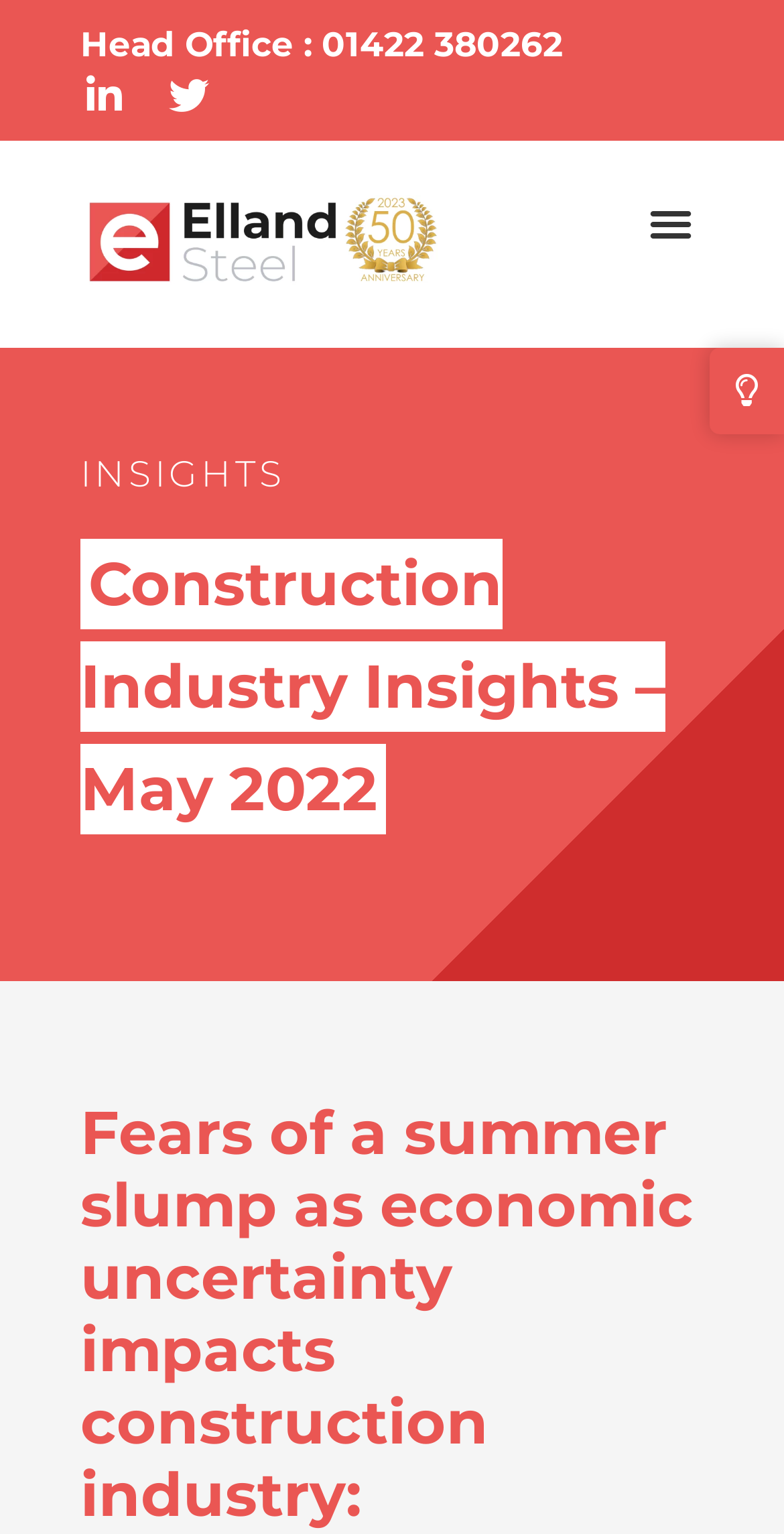Find and provide the bounding box coordinates for the UI element described here: "Head Office : 01422 380262". The coordinates should be given as four float numbers between 0 and 1: [left, top, right, bottom].

[0.103, 0.016, 0.718, 0.042]